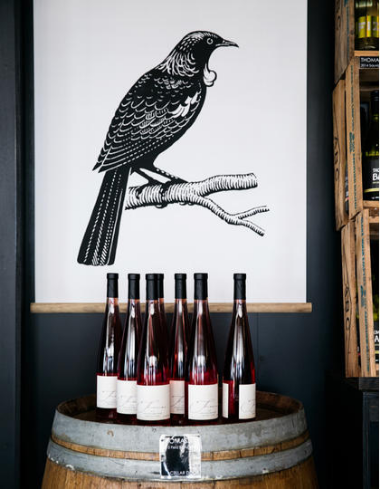Please answer the following question using a single word or phrase: 
Where is Waiheke Island located?

New Zealand's Hauraki Gulf